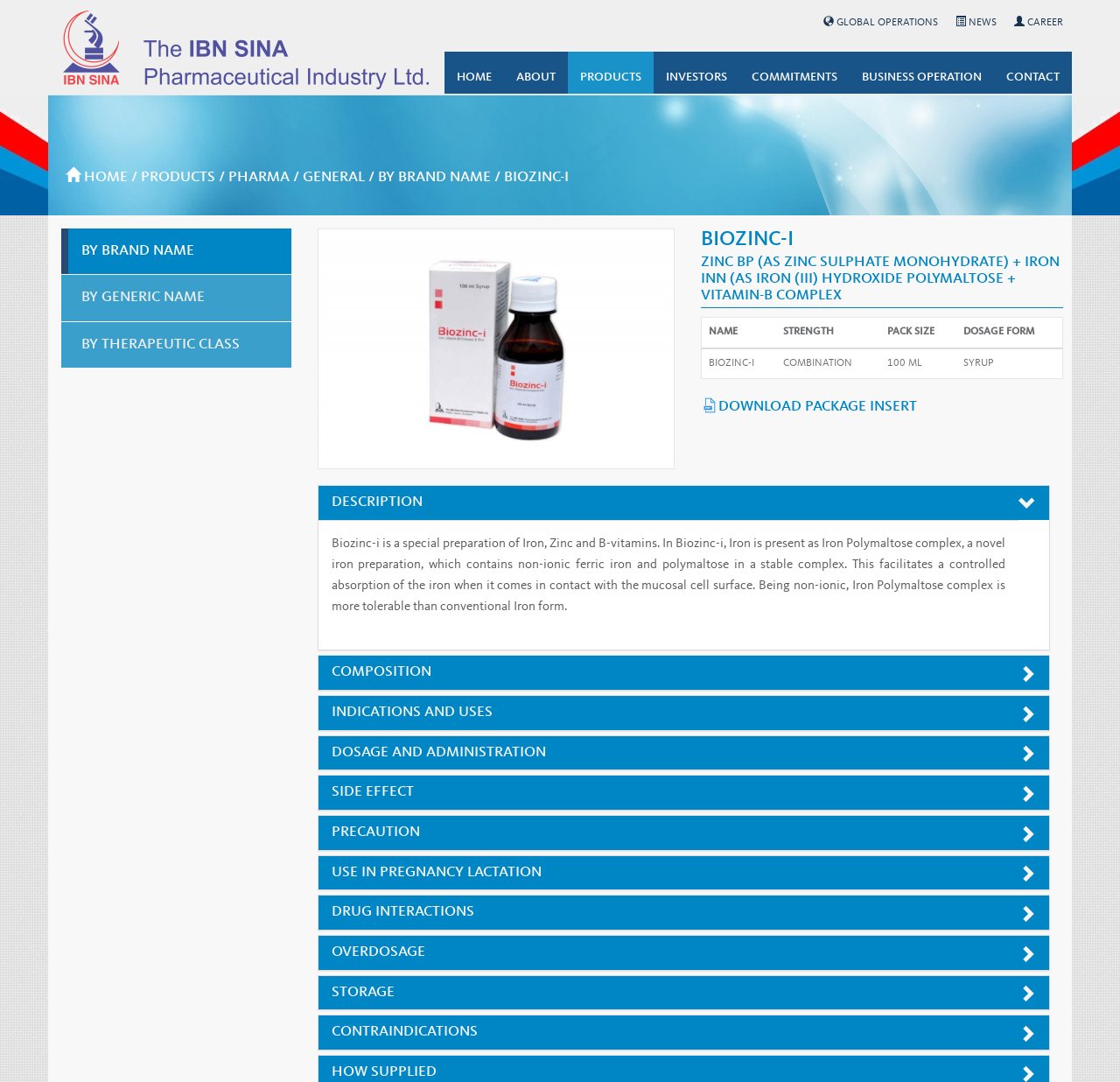Provide the bounding box coordinates for the UI element described in this sentence: "Global Operations". The coordinates should be four float values between 0 and 1, i.e., [left, top, right, bottom].

[0.727, 0.008, 0.845, 0.032]